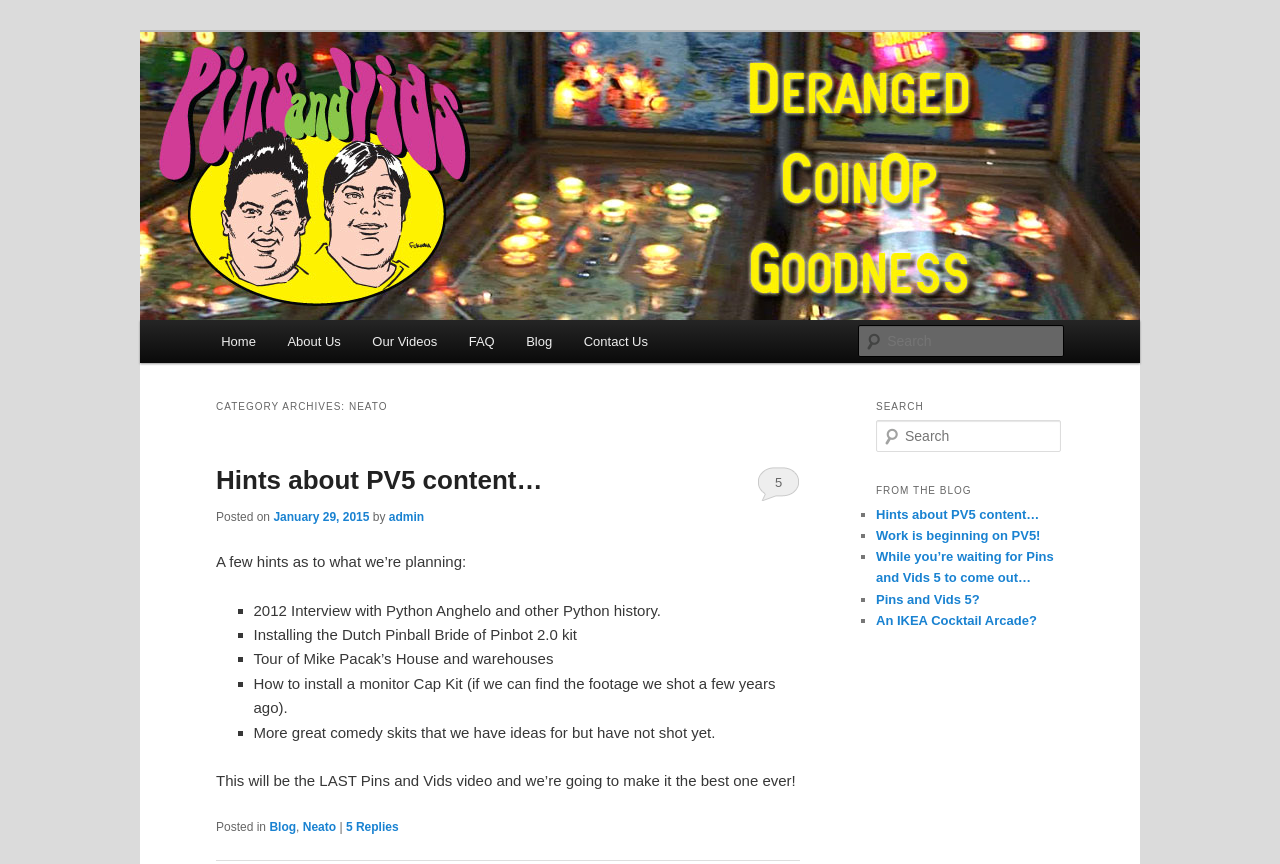Pinpoint the bounding box coordinates of the clickable area needed to execute the instruction: "Search for something". The coordinates should be specified as four float numbers between 0 and 1, i.e., [left, top, right, bottom].

[0.671, 0.376, 0.831, 0.413]